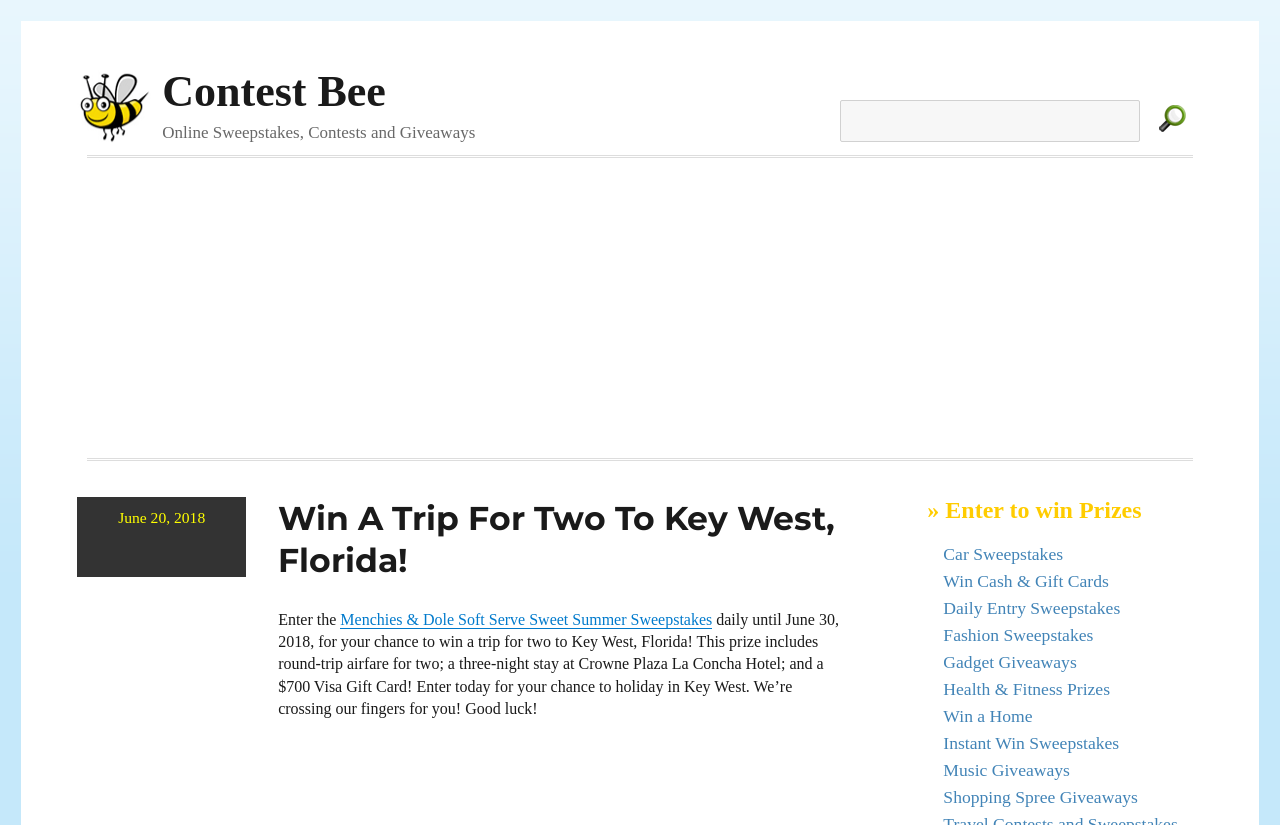Find the bounding box coordinates of the element I should click to carry out the following instruction: "Click on the 'Win Cash & Gift Cards' link".

[0.737, 0.692, 0.866, 0.716]